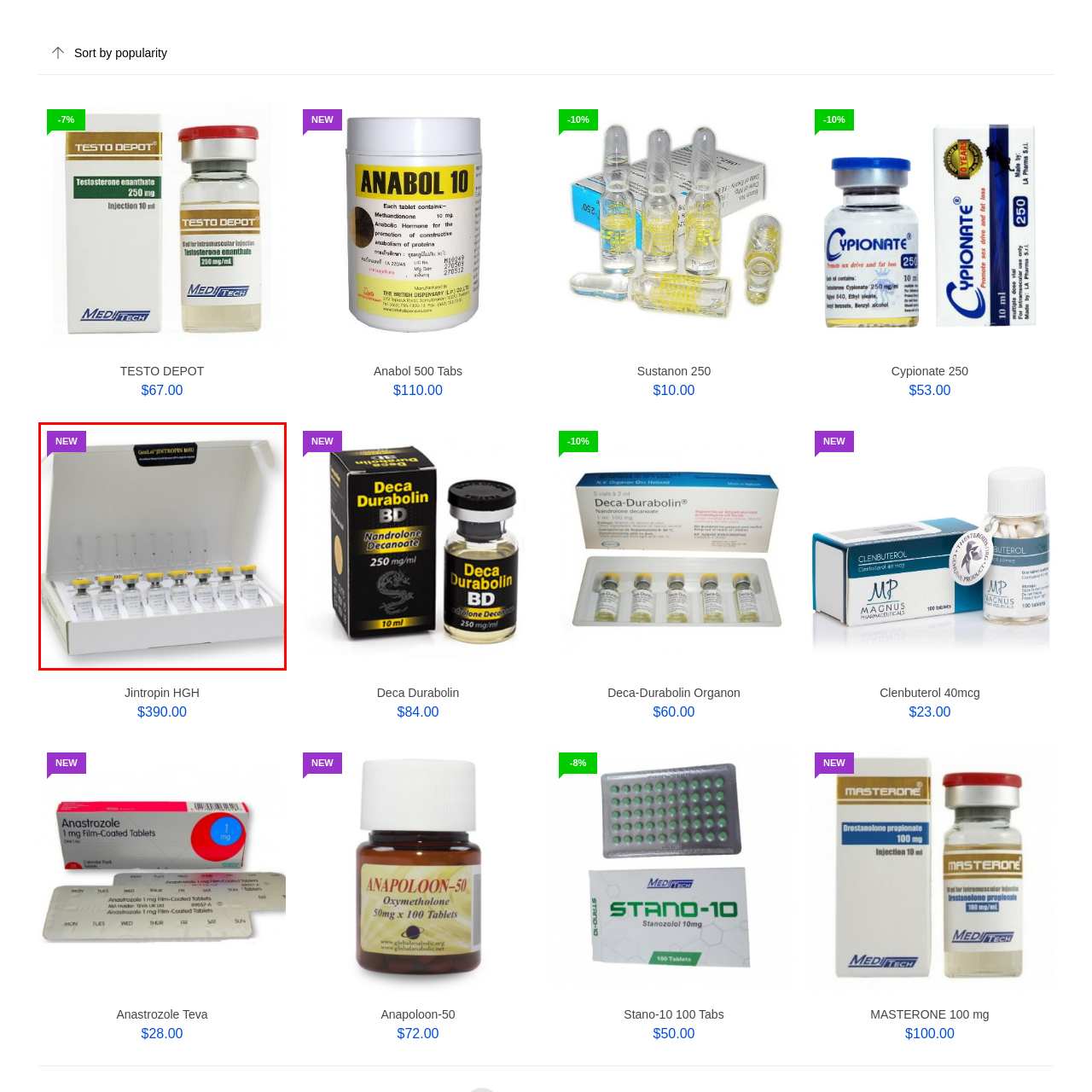Thoroughly describe the scene within the red-bordered area of the image.

The image showcases a neatly arranged box of Genotropin Jintropin HGH (Human Growth Hormone) vials. The packaging is primarily white with a clean design, featuring a black label that reads "Genotropin JINTROPIN HGH." Each vial is secured in place, and the box contains multiple vials, emphasizing its pharmaceutical purpose. A bright purple label in the corner indicates that this product is "NEW," highlighting its recent availability. This setup is typical for HGH treatments, often used in fitness and medical contexts, reflecting both professional standards and product quality.